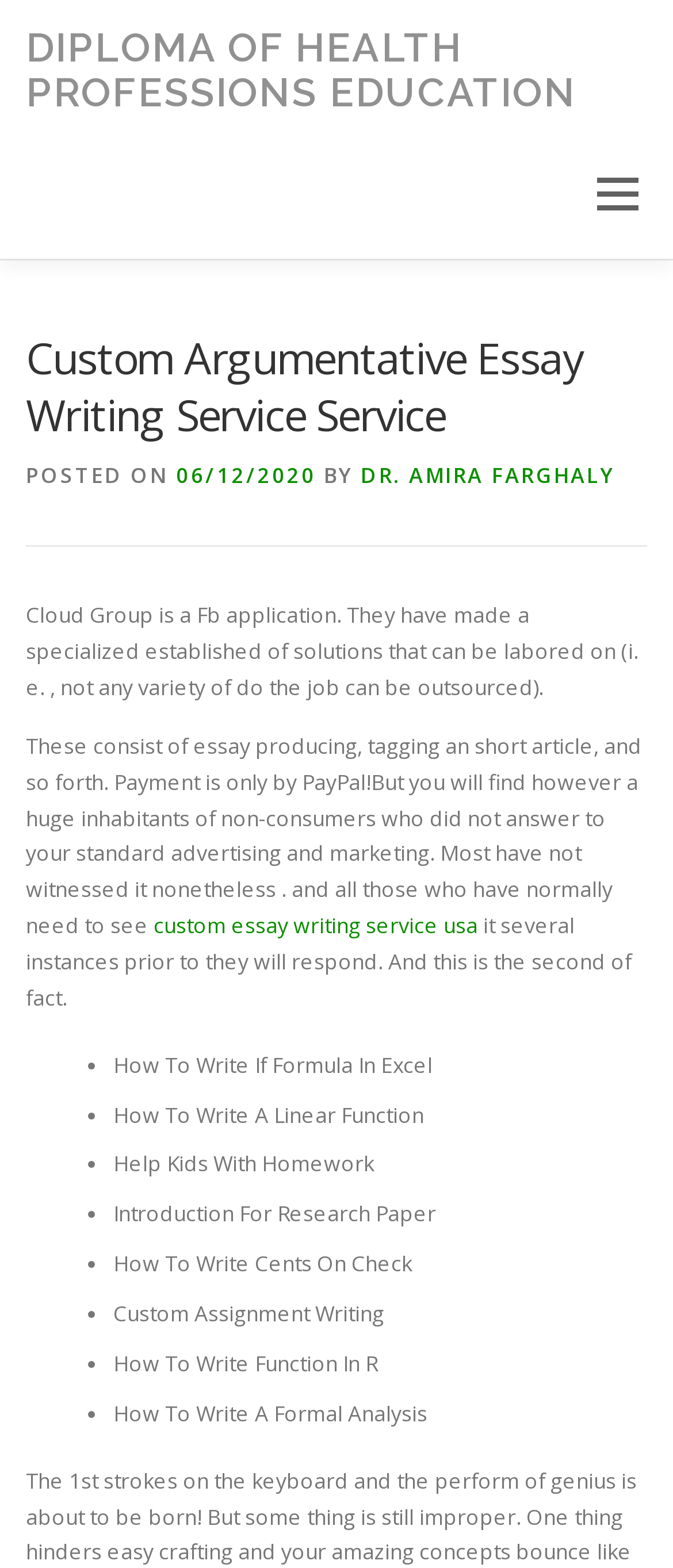What are the topics listed on the webpage?
Please answer the question as detailed as possible based on the image.

The topics listed on the webpage can be inferred from the list markers and static texts such as 'How To Write If Formula In Excel', 'How To Write A Linear Function', 'Help Kids With Homework', and so on, which indicate that the webpage lists various academic topics related to writing and homework help.